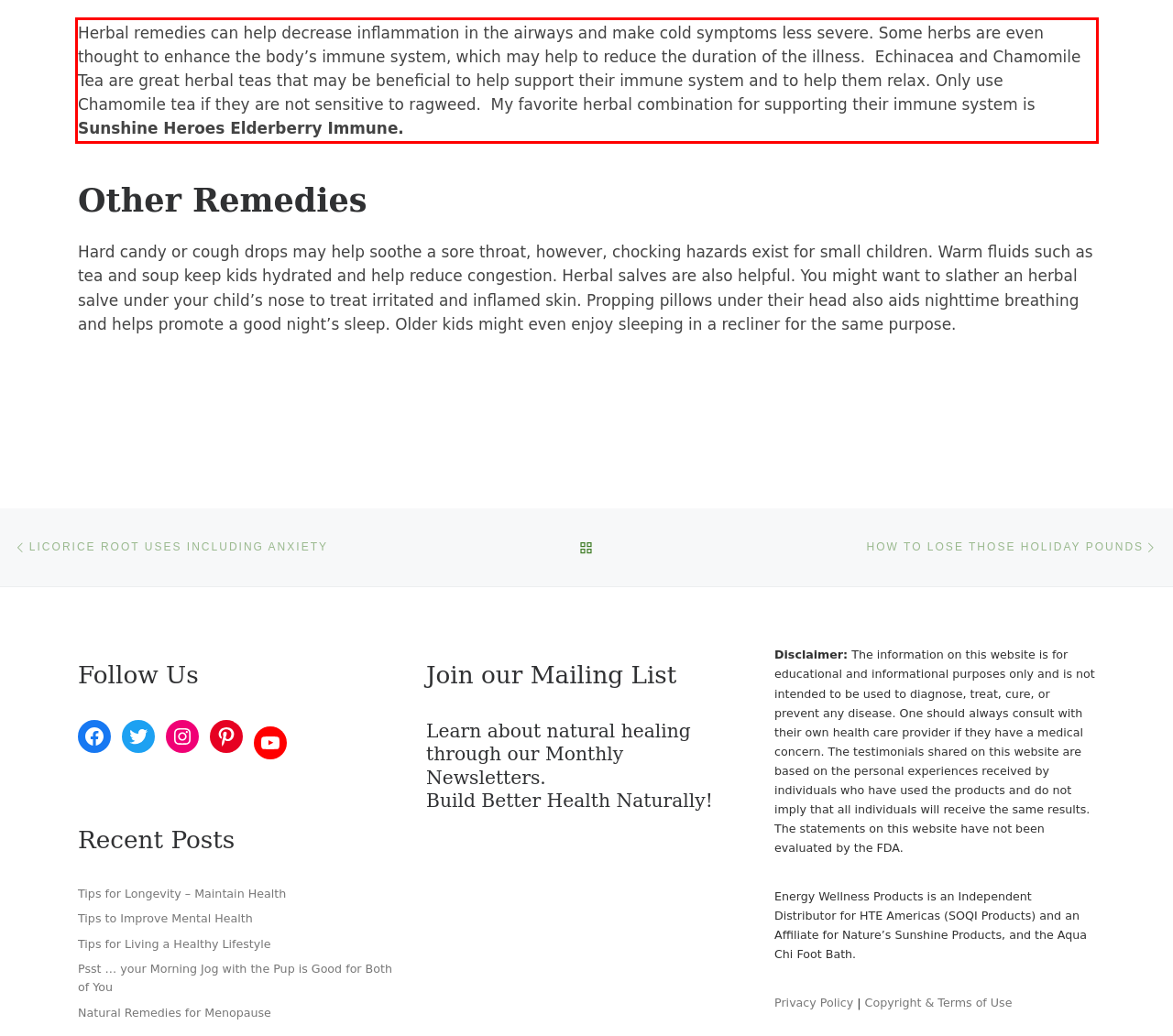In the screenshot of the webpage, find the red bounding box and perform OCR to obtain the text content restricted within this red bounding box.

Herbal remedies can help decrease inflammation in the airways and make cold symptoms less severe. Some herbs are even thought to enhance the body’s immune system, which may help to reduce the duration of the illness. Echinacea and Chamomile Tea are great herbal teas that may be beneficial to help support their immune system and to help them relax. Only use Chamomile tea if they are not sensitive to ragweed. My favorite herbal combination for supporting their immune system is Sunshine Heroes Elderberry Immune.